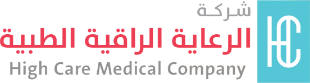What is the focus of the High Care Medical Company?
Based on the image, respond with a single word or phrase.

High-quality medical care